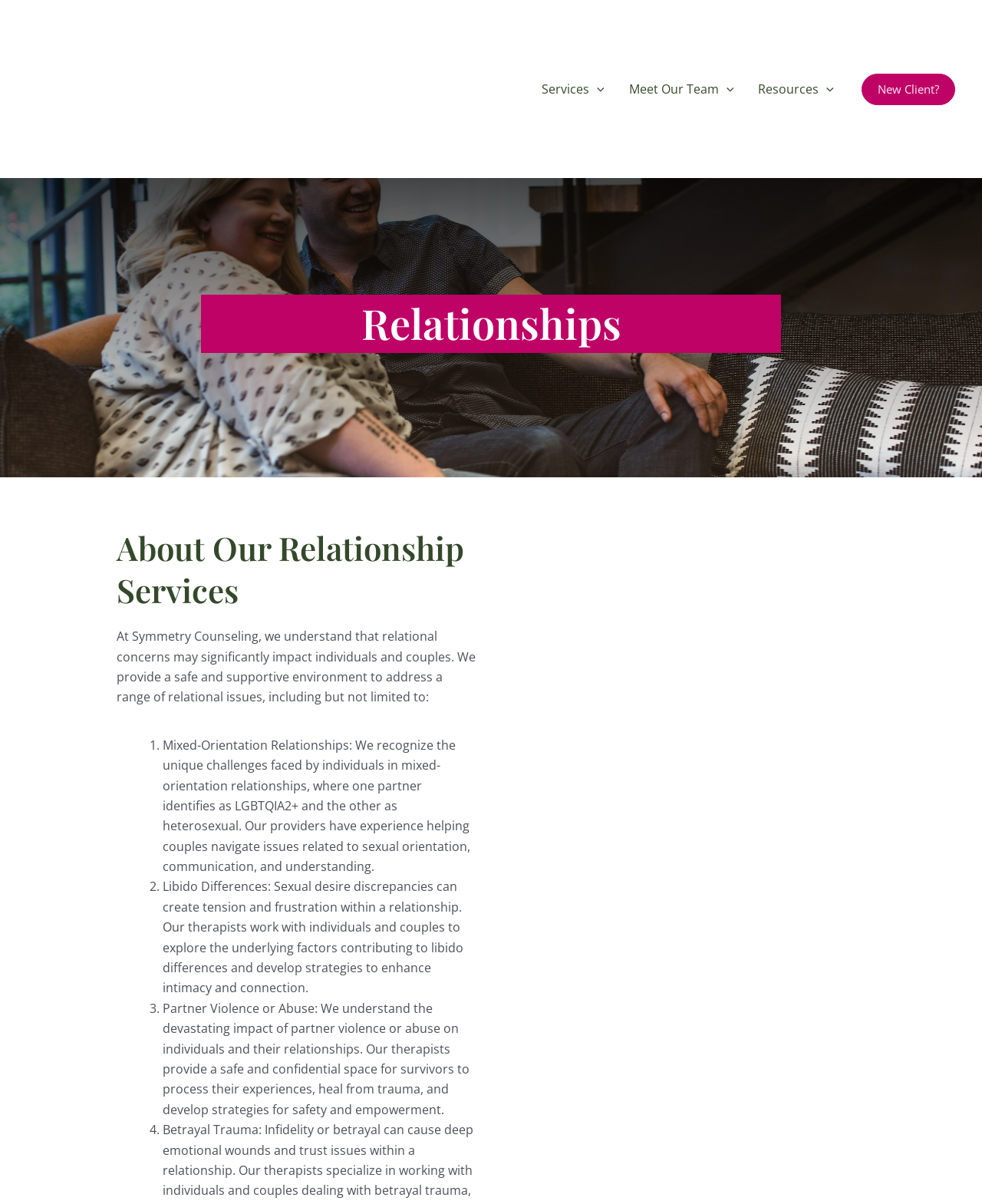Extract the bounding box coordinates of the UI element described: "parent_node: Services aria-label="Menu Toggle"". Provide the coordinates in the format [left, top, right, bottom] with values ranging from 0 to 1.

[0.6, 0.064, 0.615, 0.083]